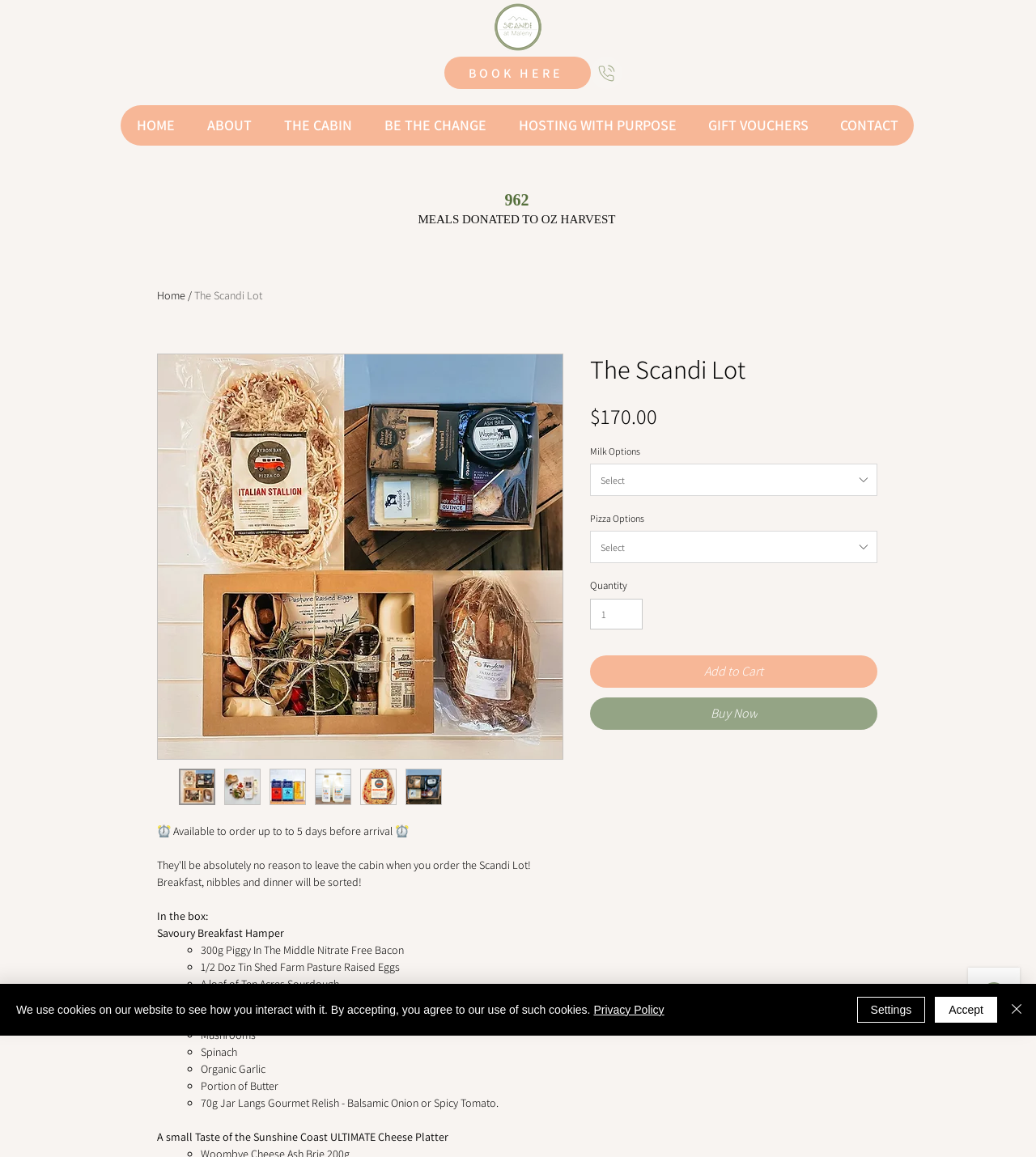Use a single word or phrase to answer the following:
What is the name of the luxury cabin accommodation?

Scandi at Maleny